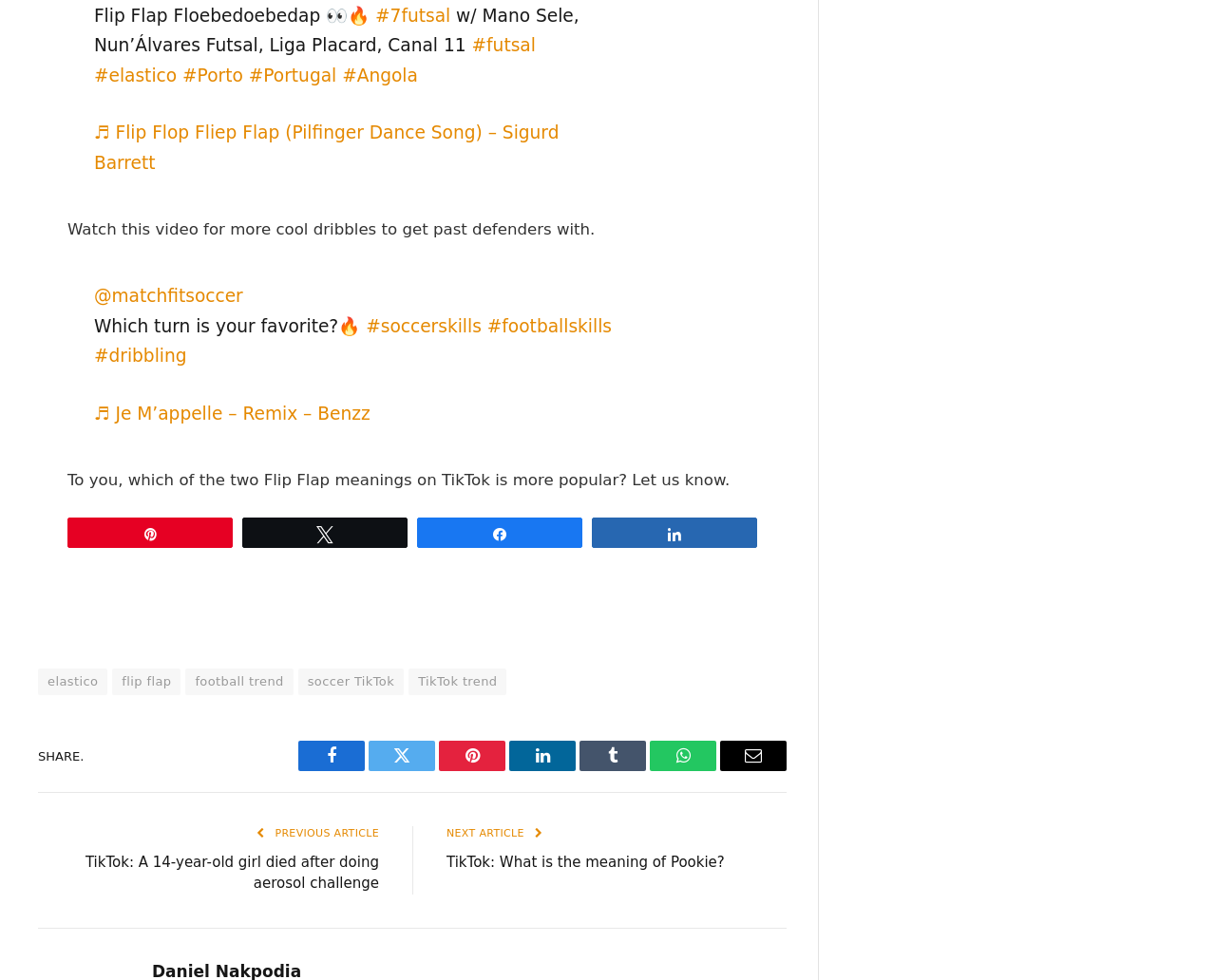From the element description: "flip flap", extract the bounding box coordinates of the UI element. The coordinates should be expressed as four float numbers between 0 and 1, in the order [left, top, right, bottom].

[0.092, 0.683, 0.149, 0.71]